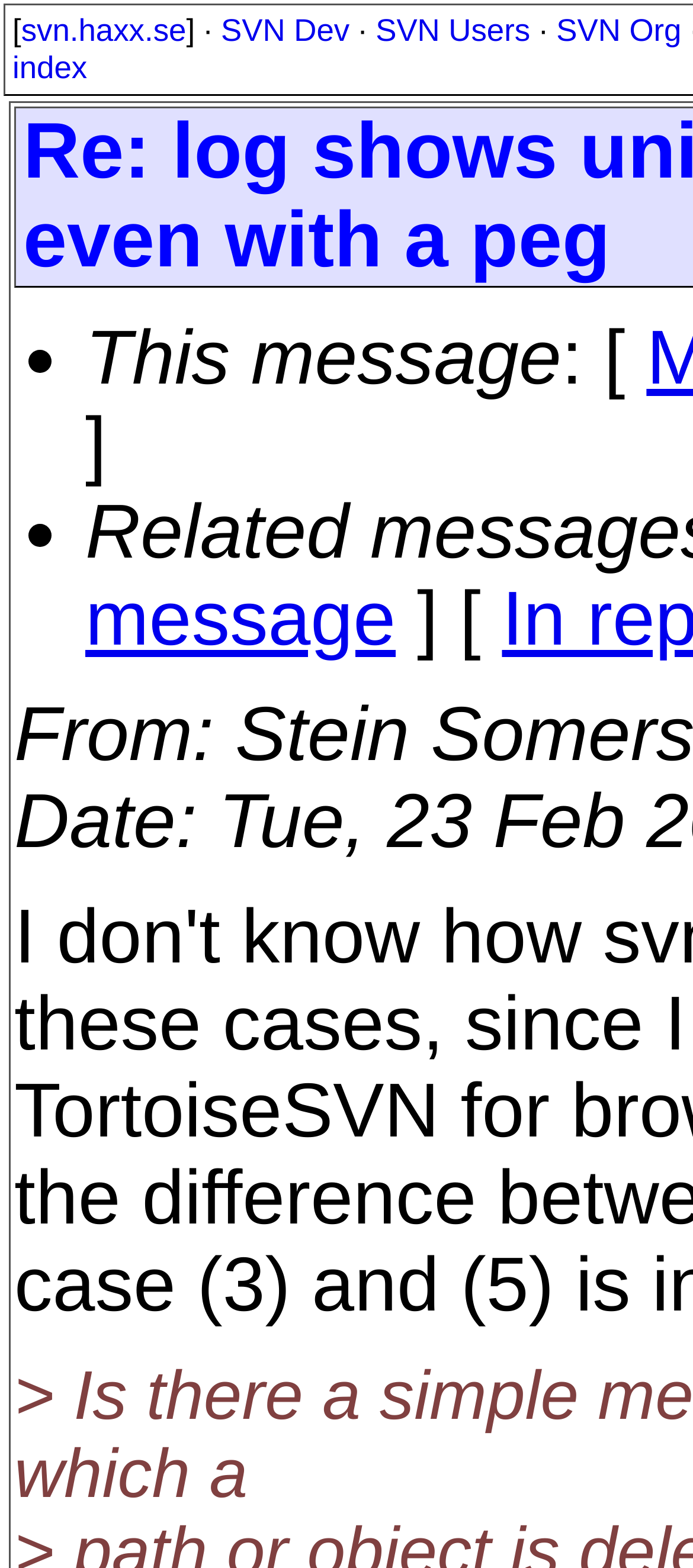Look at the image and answer the question in detail:
What is the purpose of the webpage?

Based on the structure and content of the webpage, I infer that it is a discussion forum or a mailing list archive. The presence of terms like 'From' and 'Date' suggests that the webpage is displaying a message or post, and the navigation menu links to other sections of the forum or archive.